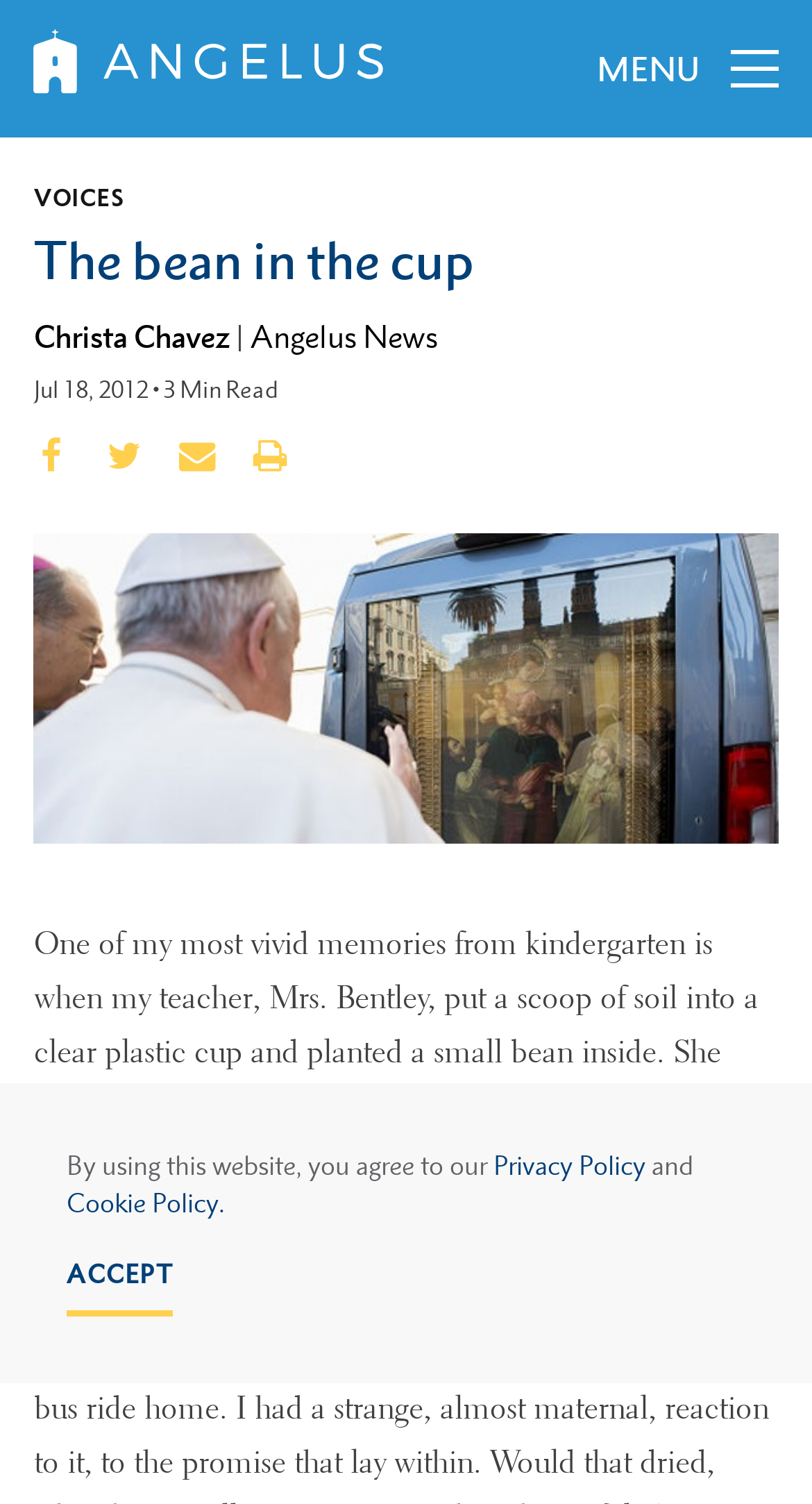Identify the bounding box of the HTML element described here: "Accept". Provide the coordinates as four float numbers between 0 and 1: [left, top, right, bottom].

[0.082, 0.831, 0.213, 0.875]